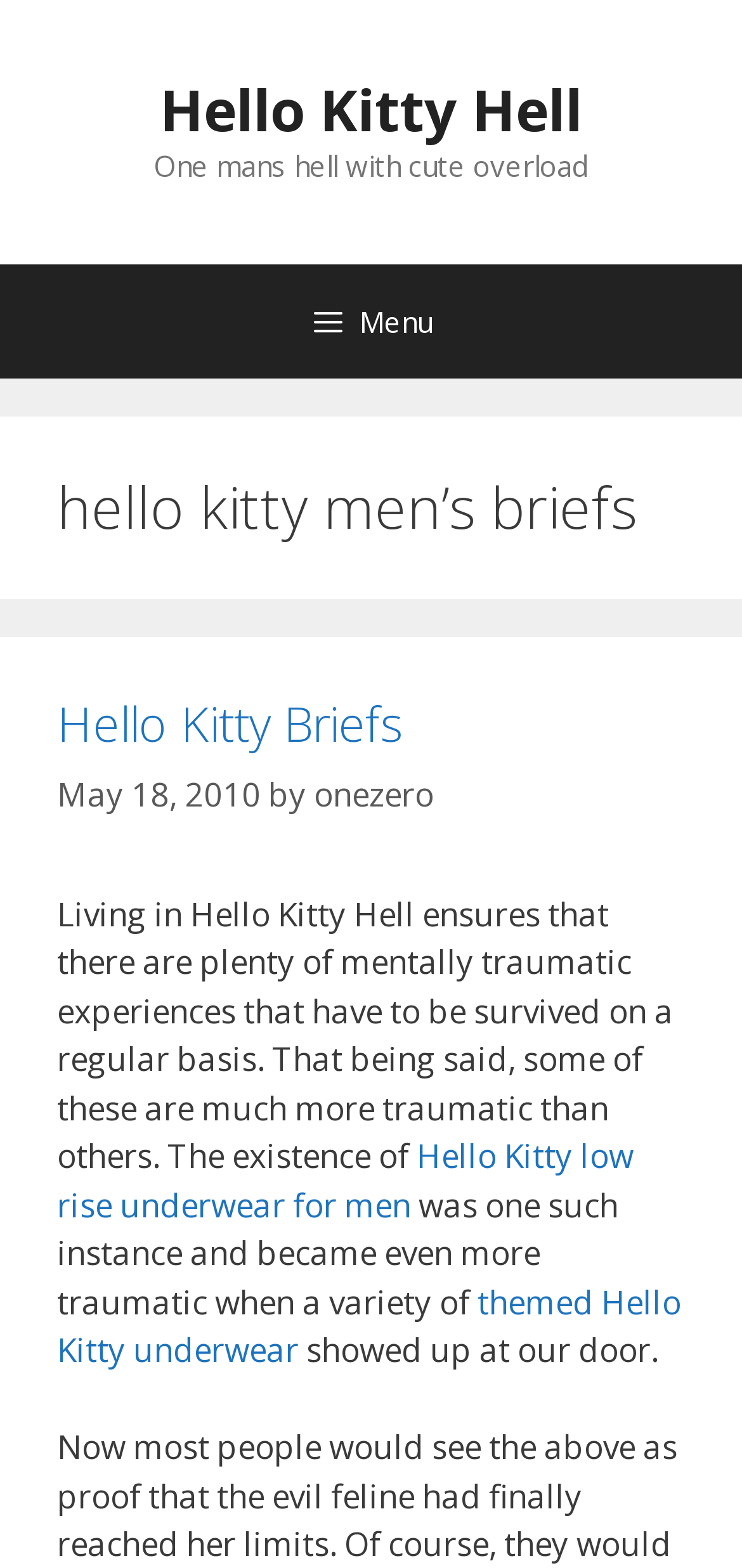Provide the bounding box coordinates of the UI element this sentence describes: "themed Hello Kitty underwear".

[0.077, 0.816, 0.918, 0.875]